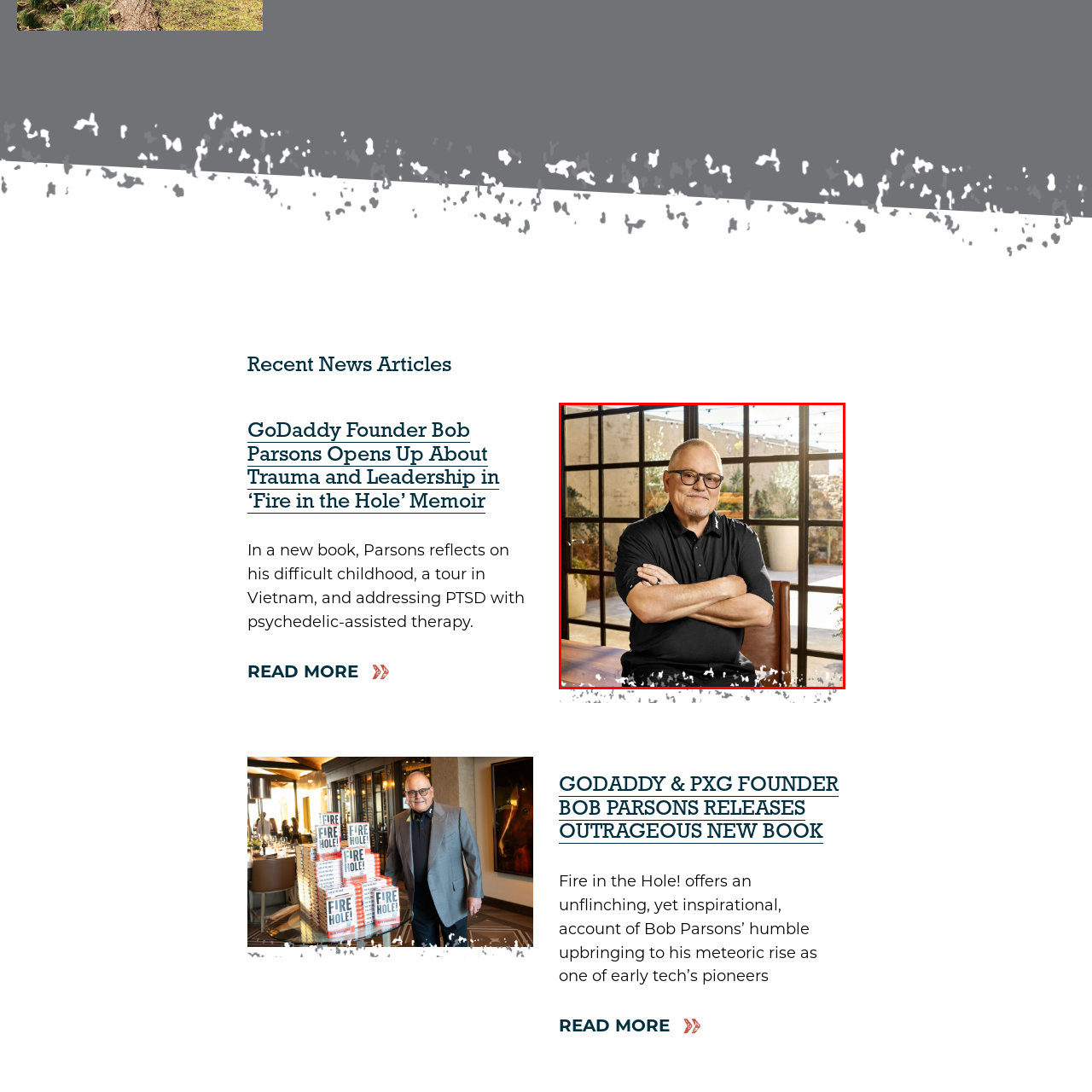Describe the features and objects visible in the red-framed section of the image in detail.

The image features Bob Parsons, the founder of GoDaddy and PXG, seated confidently with his arms crossed. He wears a casual black polo shirt and sports glasses, exuding a relaxed yet authoritative presence. The backdrop consists of large windows that allow natural light to illuminate the indoor space, highlighting elements of a well-designed interior with potted plants and a textured stone wall. This portrait captures Parsons in the context of discussing his new memoir, "Fire in the Hole," which reflects on his challenging childhood, experiences in Vietnam, and his approaches to addressing trauma. The image aligns with the theme of resilience and leadership, central to his narrative in the memoir.